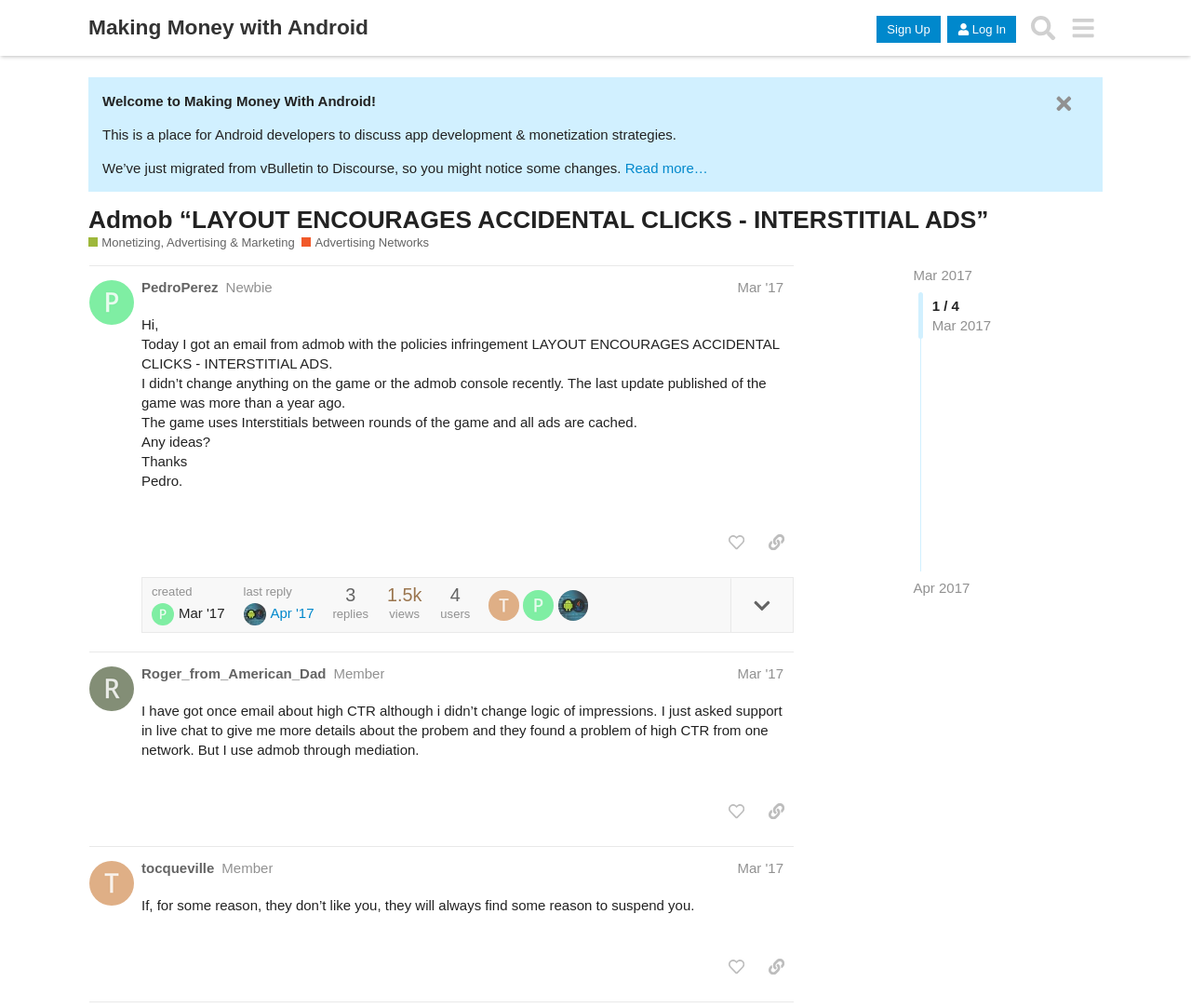Please specify the bounding box coordinates of the clickable region necessary for completing the following instruction: "copy a link to this post to clipboard". The coordinates must consist of four float numbers between 0 and 1, i.e., [left, top, right, bottom].

[0.637, 0.523, 0.666, 0.554]